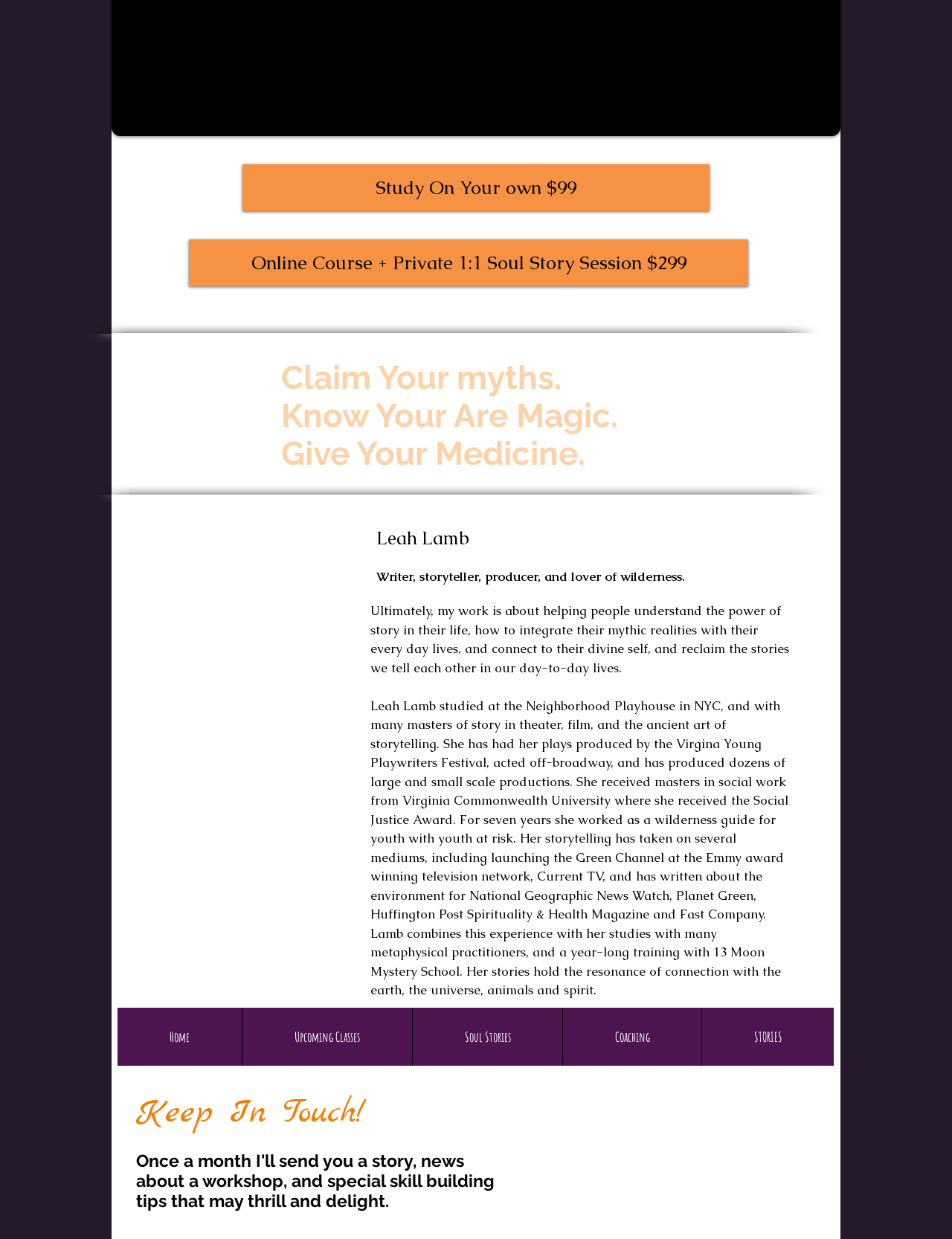Find the bounding box coordinates for the HTML element specified by: "Home".

[0.123, 0.813, 0.254, 0.86]